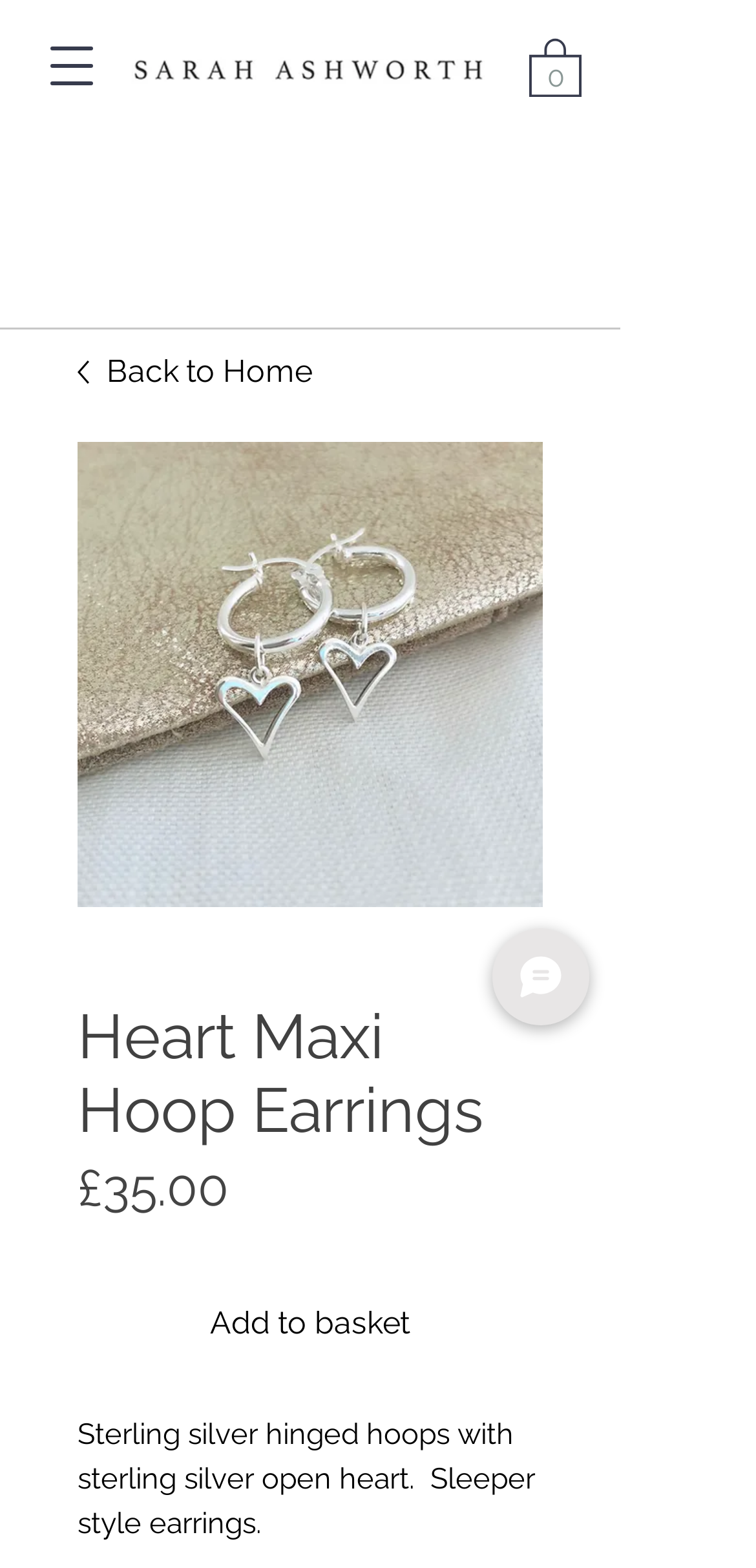What can you do with the button below the earrings' image?
Craft a detailed and extensive response to the question.

I found the function of the button by reading the text 'Add to basket' which is located on the button below the image of the earrings.